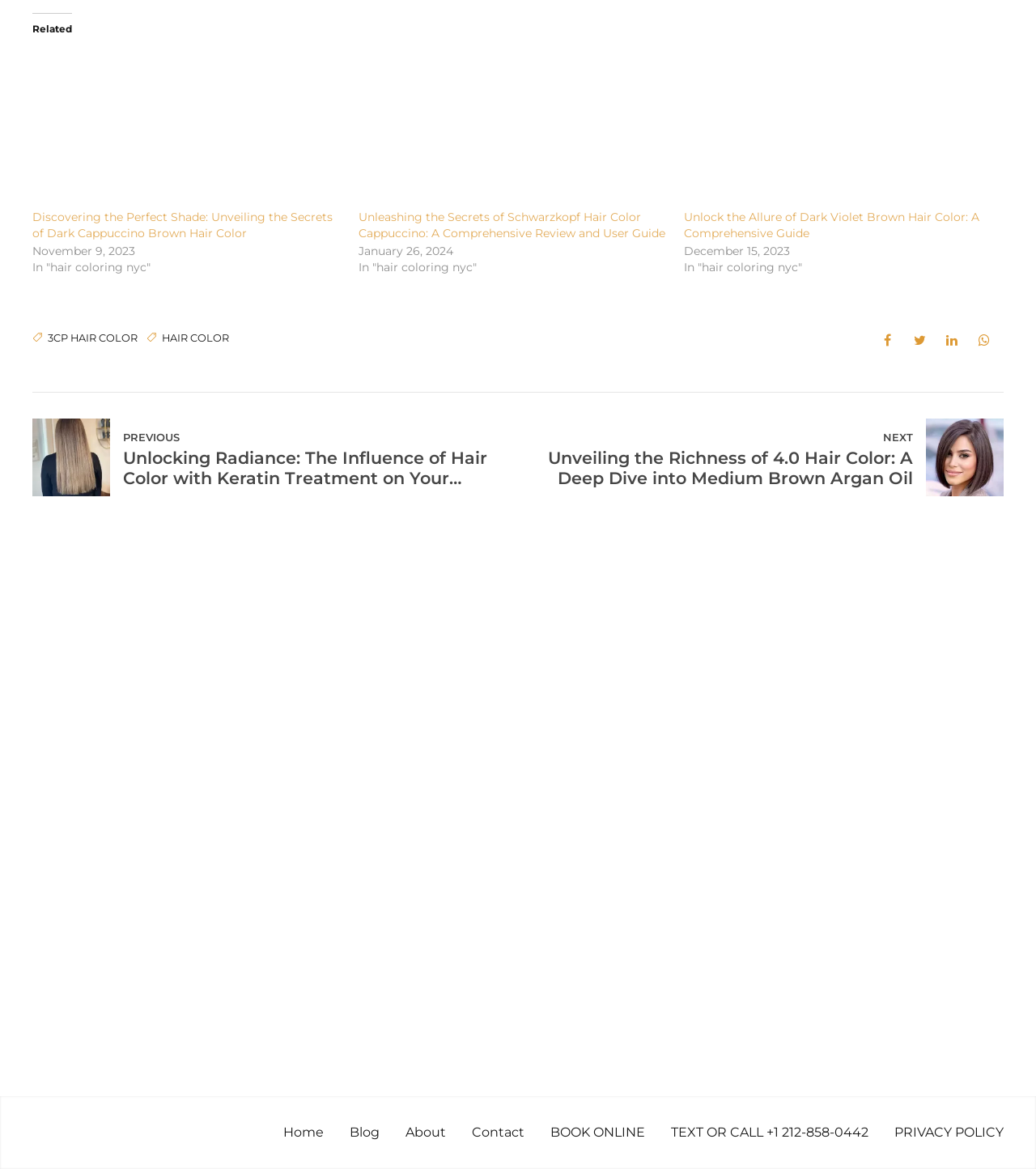Pinpoint the bounding box coordinates of the clickable element needed to complete the instruction: "Get in touch through the contact form". The coordinates should be provided as four float numbers between 0 and 1: [left, top, right, bottom].

[0.516, 0.652, 0.969, 0.697]